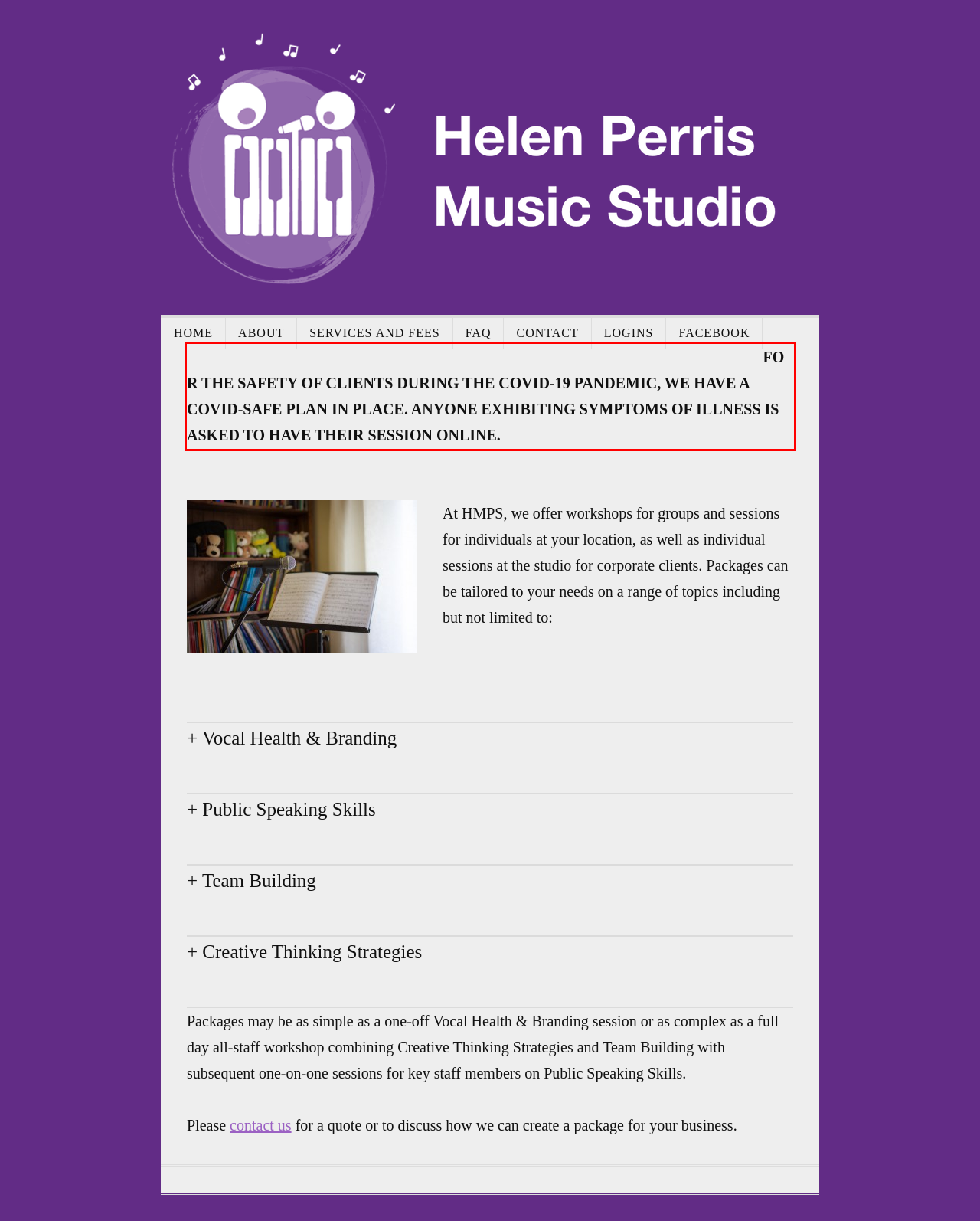Please extract the text content within the red bounding box on the webpage screenshot using OCR.

FOR THE SAFETY OF CLIENTS DURING THE COVID-19 PANDEMIC, WE HAVE A COVID-SAFE PLAN IN PLACE. ANYONE EXHIBITING SYMPTOMS OF ILLNESS IS ASKED TO HAVE THEIR SESSION ONLINE.